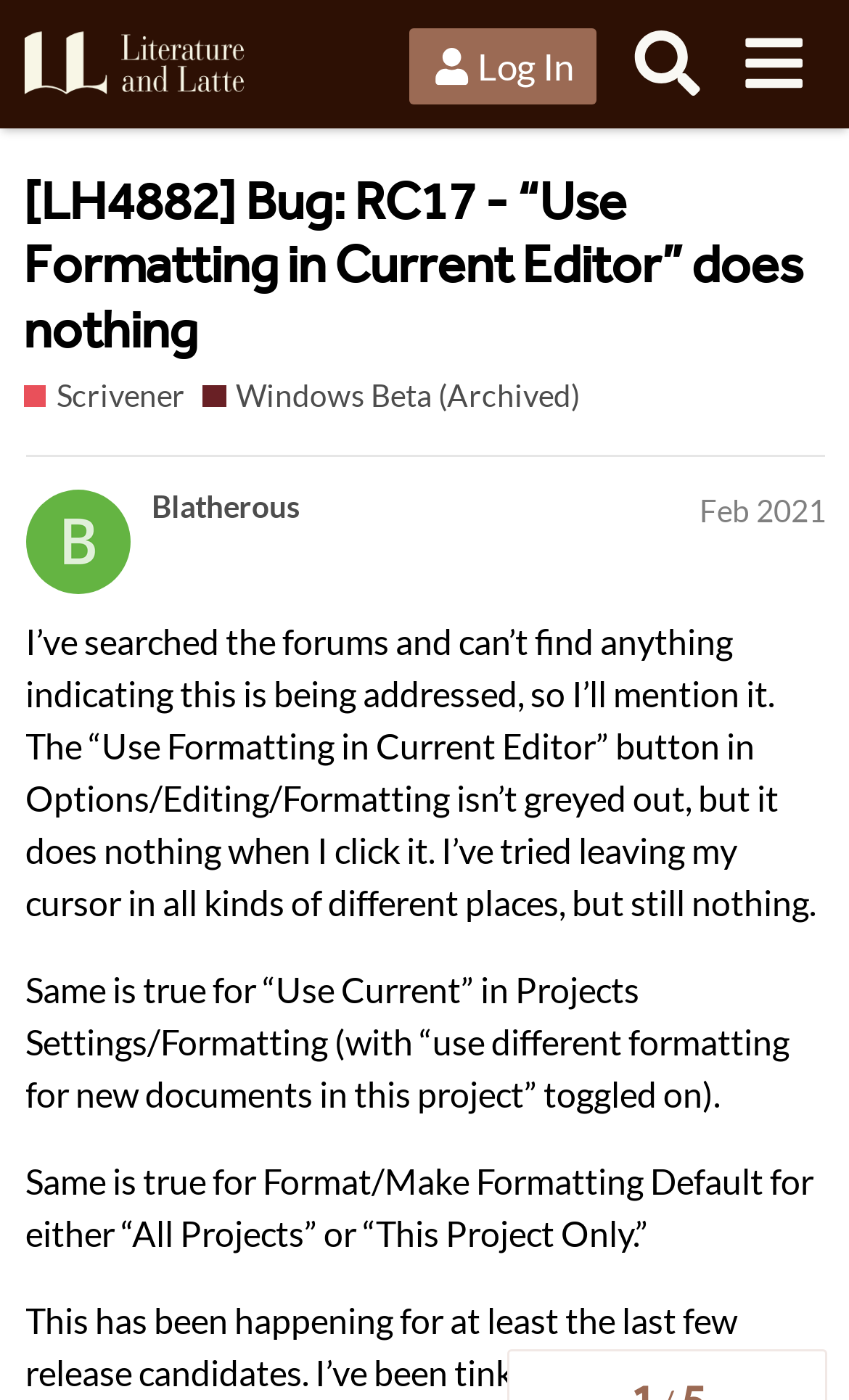Identify the bounding box coordinates for the region to click in order to carry out this instruction: "Click the 'Log In' button". Provide the coordinates using four float numbers between 0 and 1, formatted as [left, top, right, bottom].

[0.483, 0.021, 0.704, 0.075]